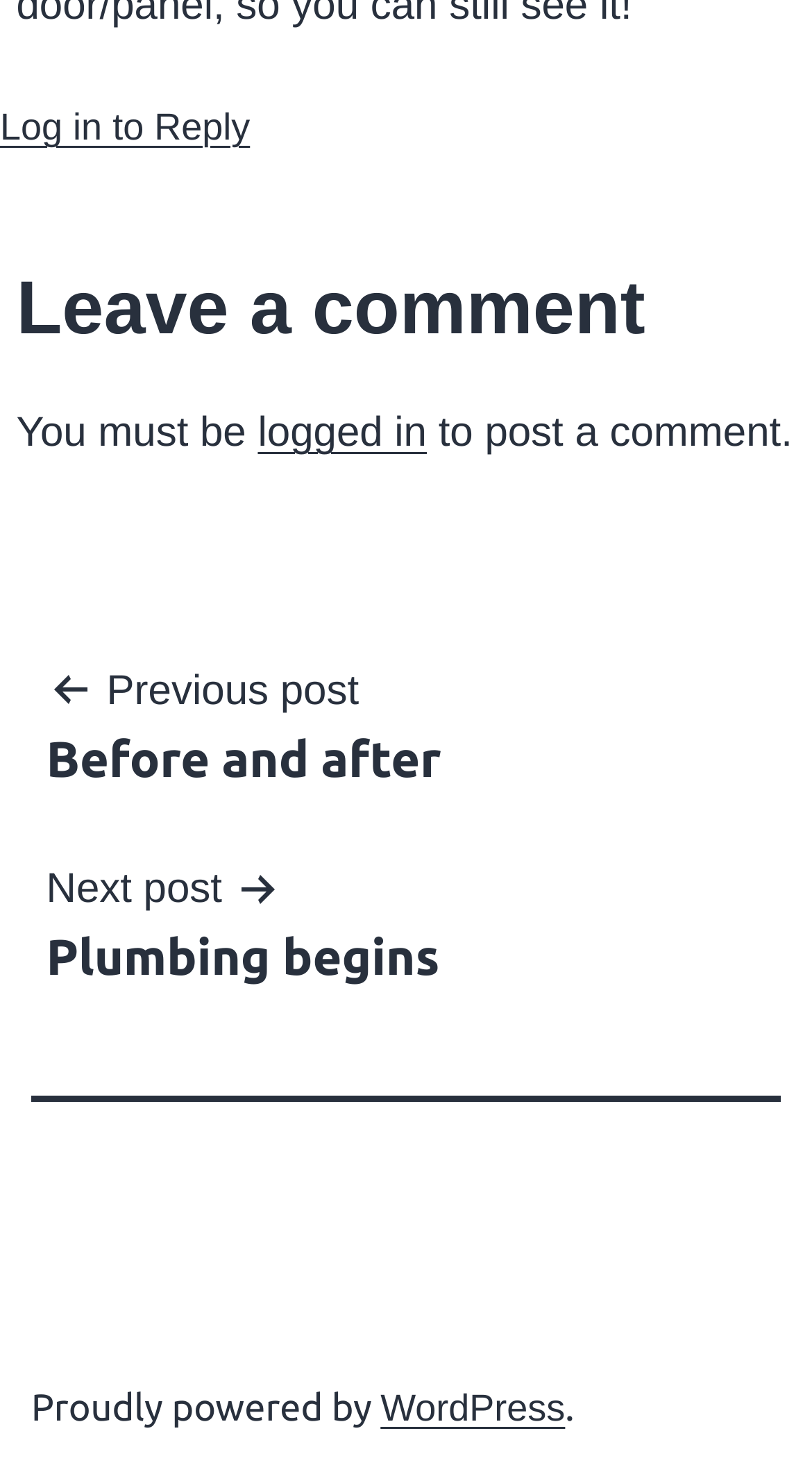Please provide a brief answer to the following inquiry using a single word or phrase:
What is required to post a comment?

Logged in